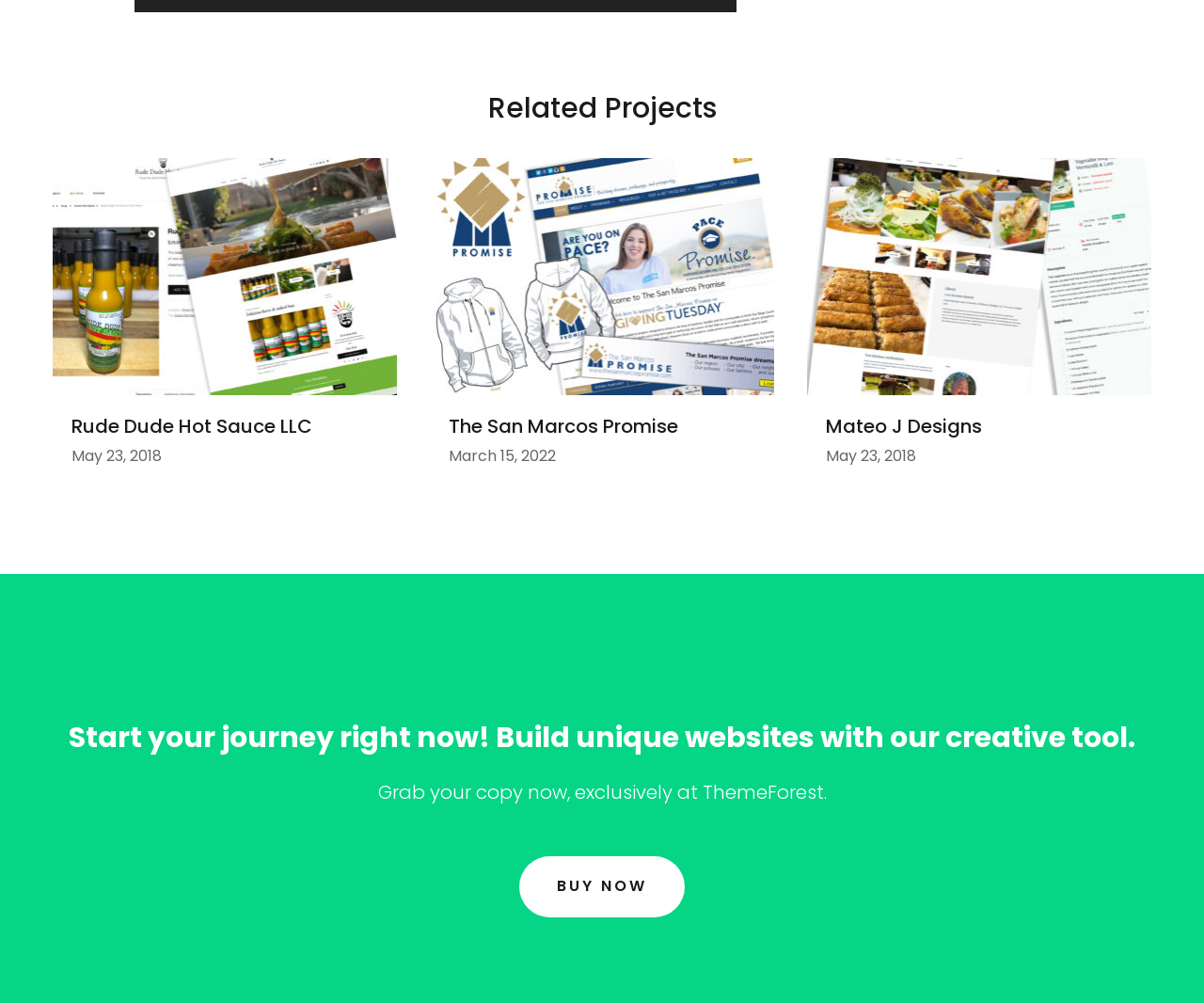Specify the bounding box coordinates of the area to click in order to follow the given instruction: "Explore Mateo J Designs."

[0.67, 0.145, 0.956, 0.171]